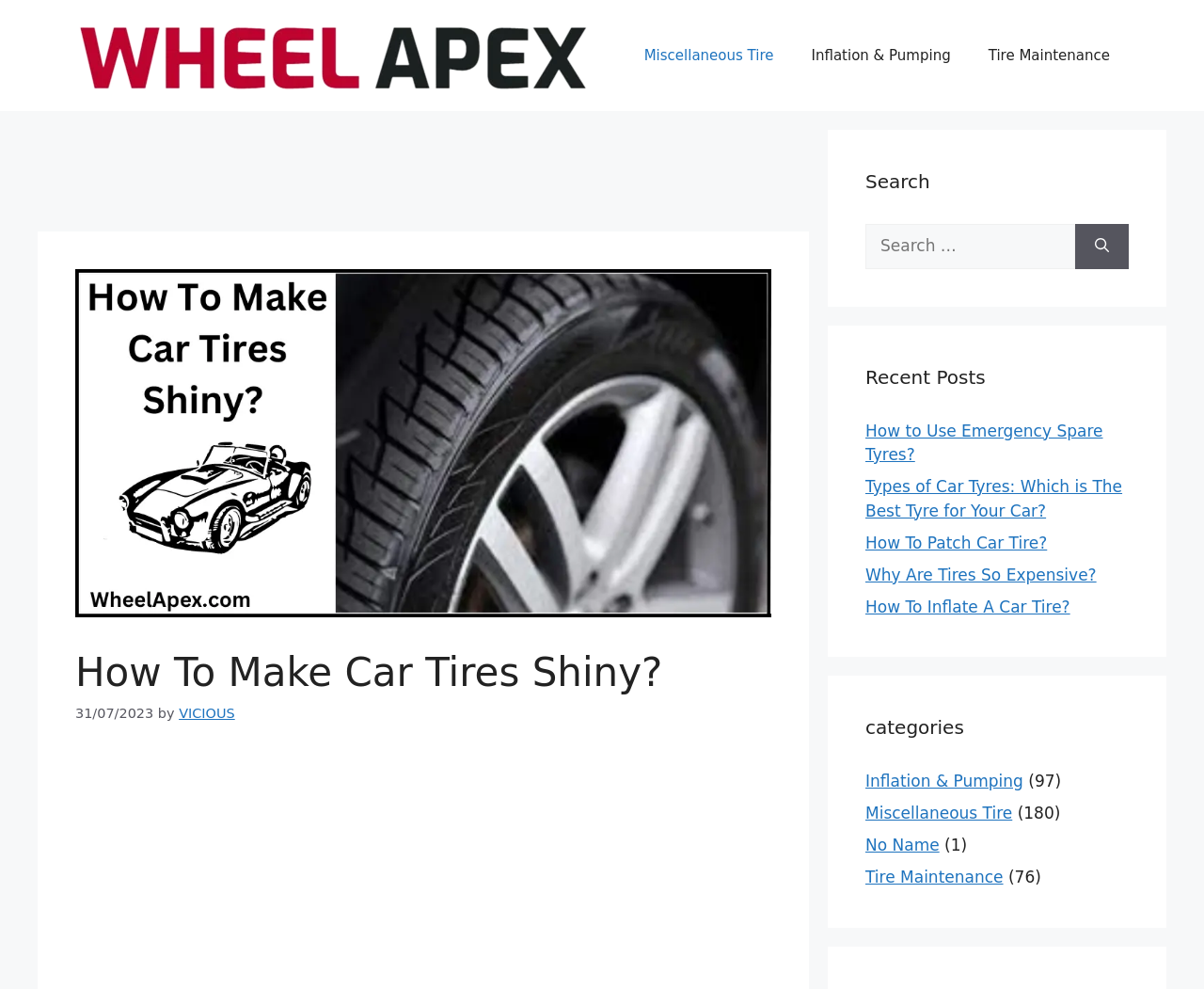Please give a succinct answer to the question in one word or phrase:
How many categories are listed?

4